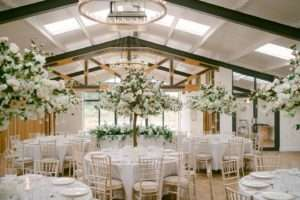What is the atmosphere of the venue?
Please respond to the question with as much detail as possible.

The caption creates an image of the venue's atmosphere, stating that the graceful floral arrangements on tall stands add a touch of romance and beauty, creating an inviting atmosphere for weddings and events.